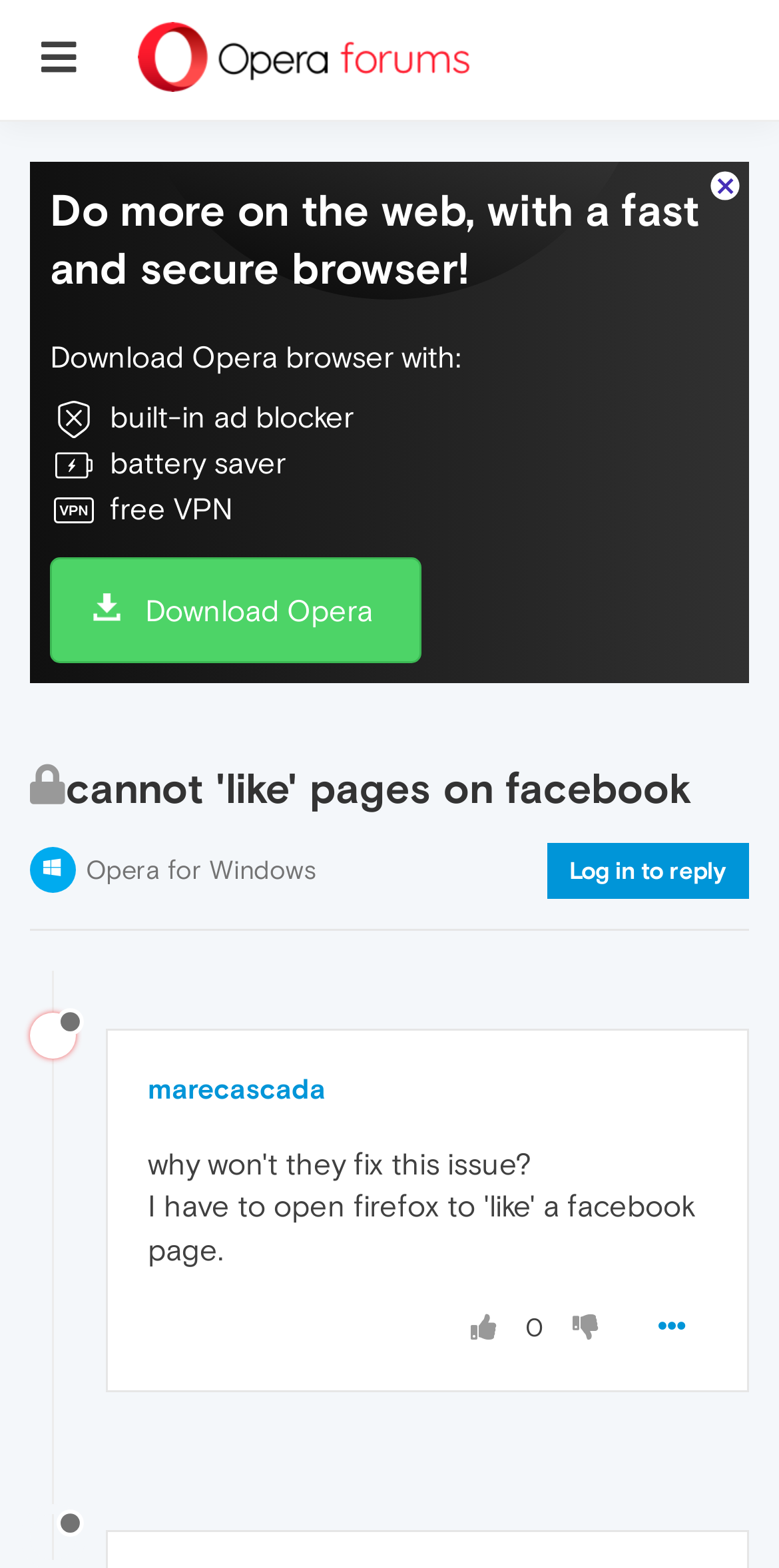Could you specify the bounding box coordinates for the clickable section to complete the following instruction: "Log in to reply"?

[0.703, 0.538, 0.962, 0.573]